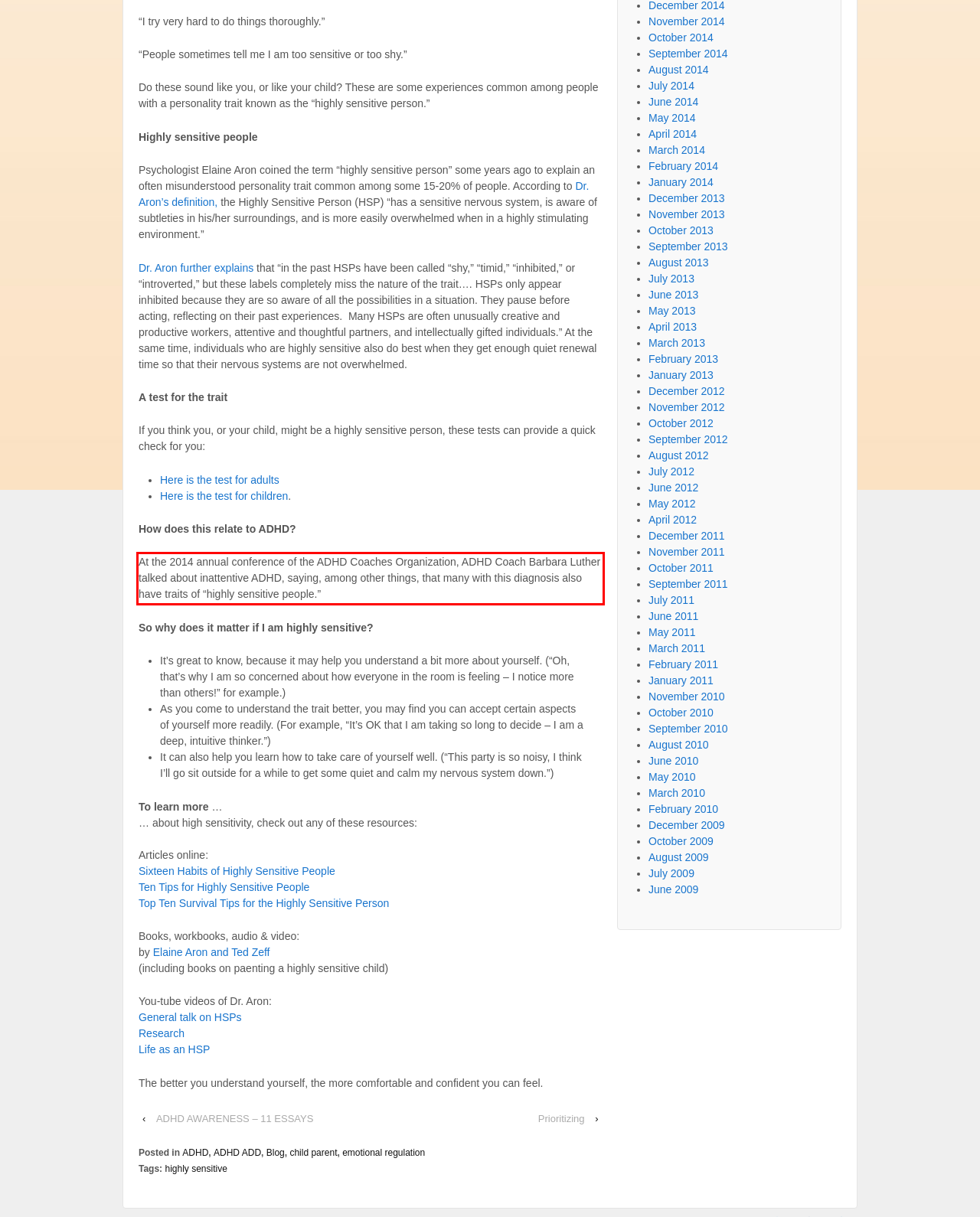Analyze the screenshot of the webpage and extract the text from the UI element that is inside the red bounding box.

At the 2014 annual conference of the ADHD Coaches Organization, ADHD Coach Barbara Luther talked about inattentive ADHD, saying, among other things, that many with this diagnosis also have traits of “highly sensitive people.”